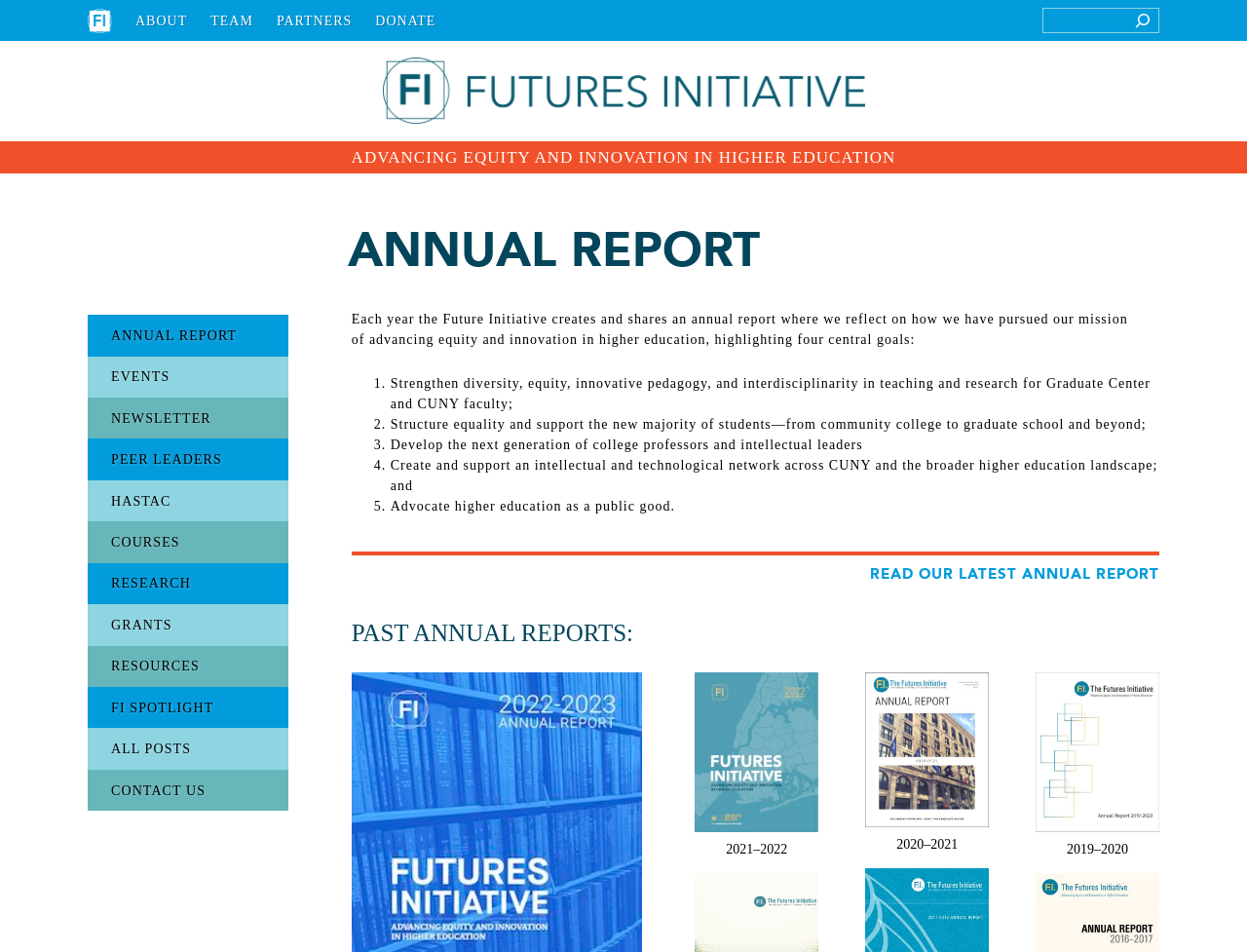Specify the bounding box coordinates of the area to click in order to follow the given instruction: "View 2021-2022 annual report."

[0.557, 0.706, 0.656, 0.917]